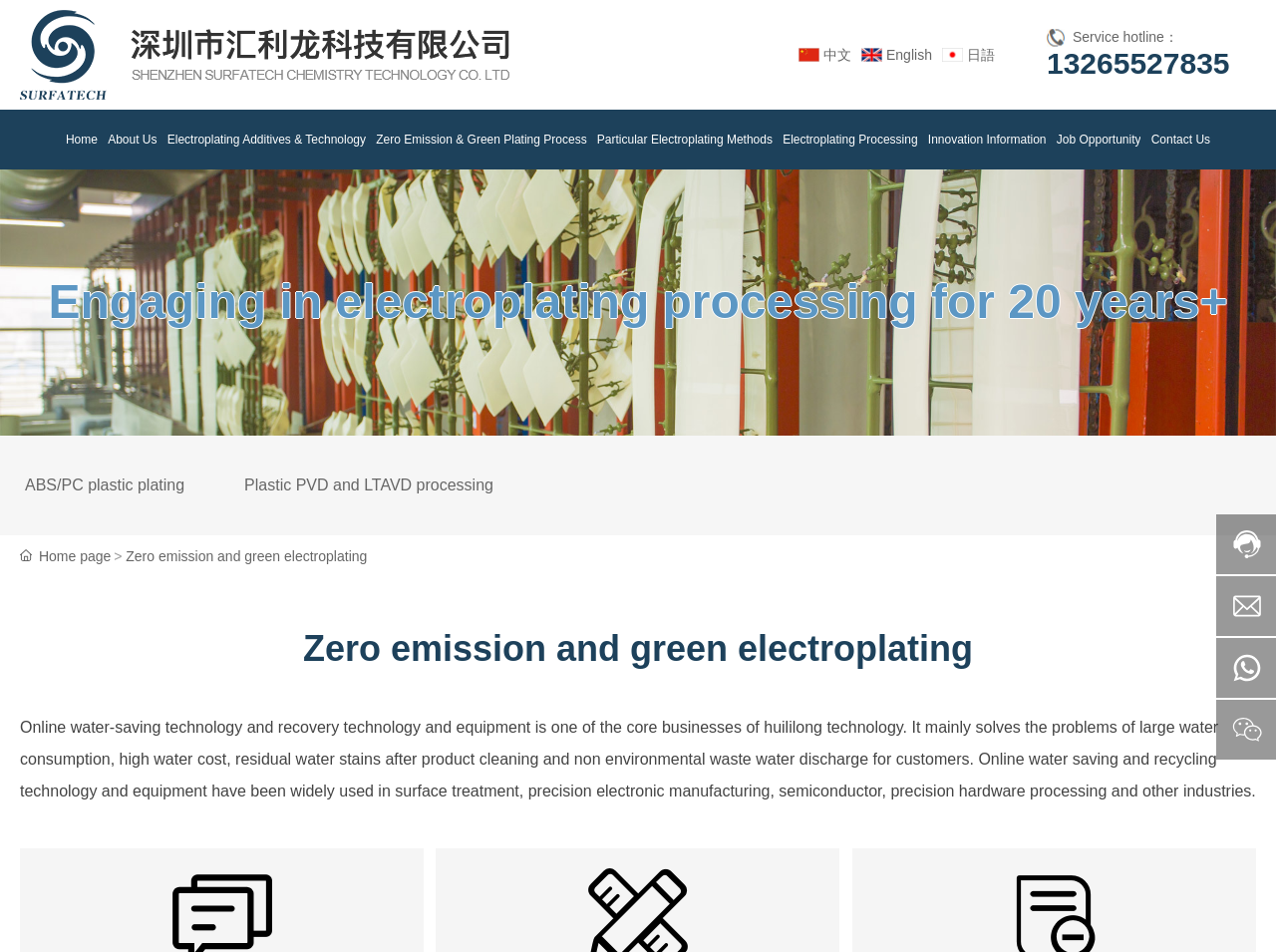Kindly determine the bounding box coordinates for the area that needs to be clicked to execute this instruction: "Switch to English language".

[0.695, 0.049, 0.73, 0.066]